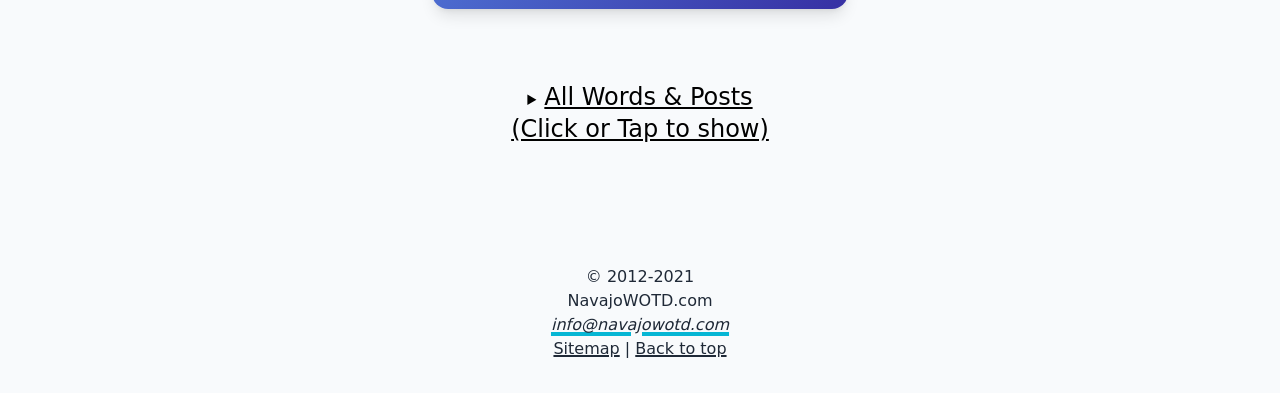Please examine the image and answer the question with a detailed explanation:
What is the website's email address?

I found the website's email address by looking at the link element with the text 'info@navajowotd.com' located at the bottom of the page.